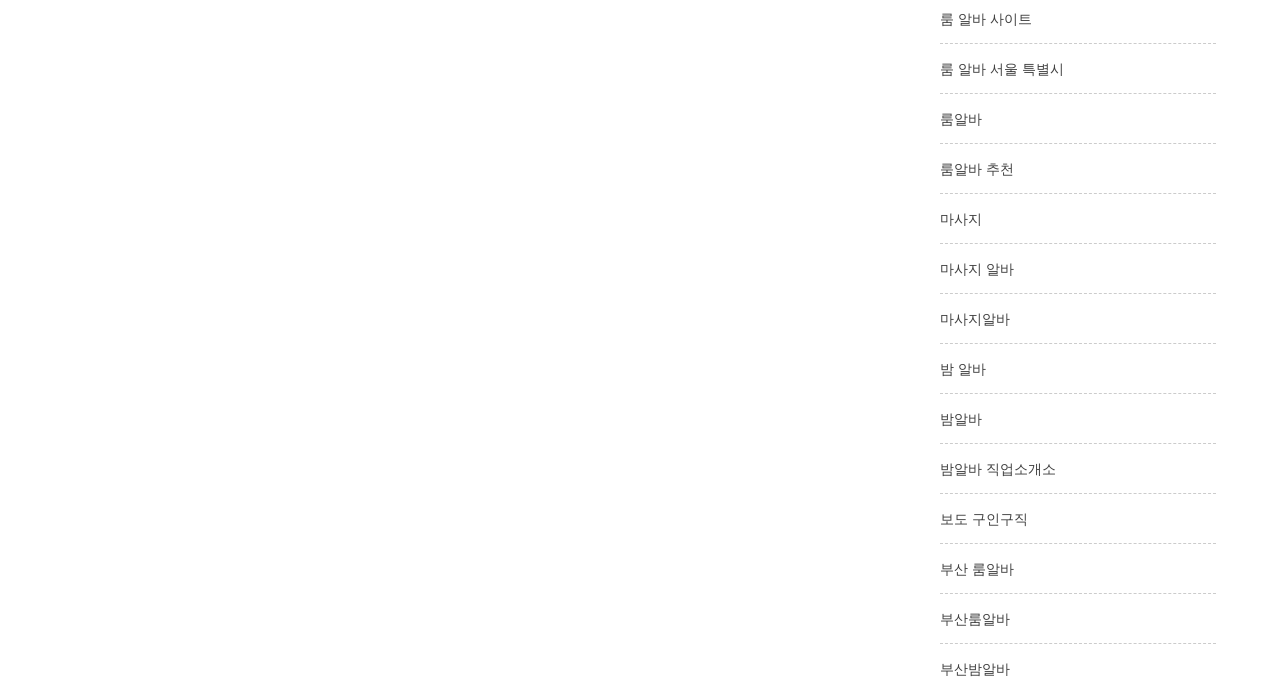Use a single word or phrase to answer the question:
What is the theme of the webpage?

Job search